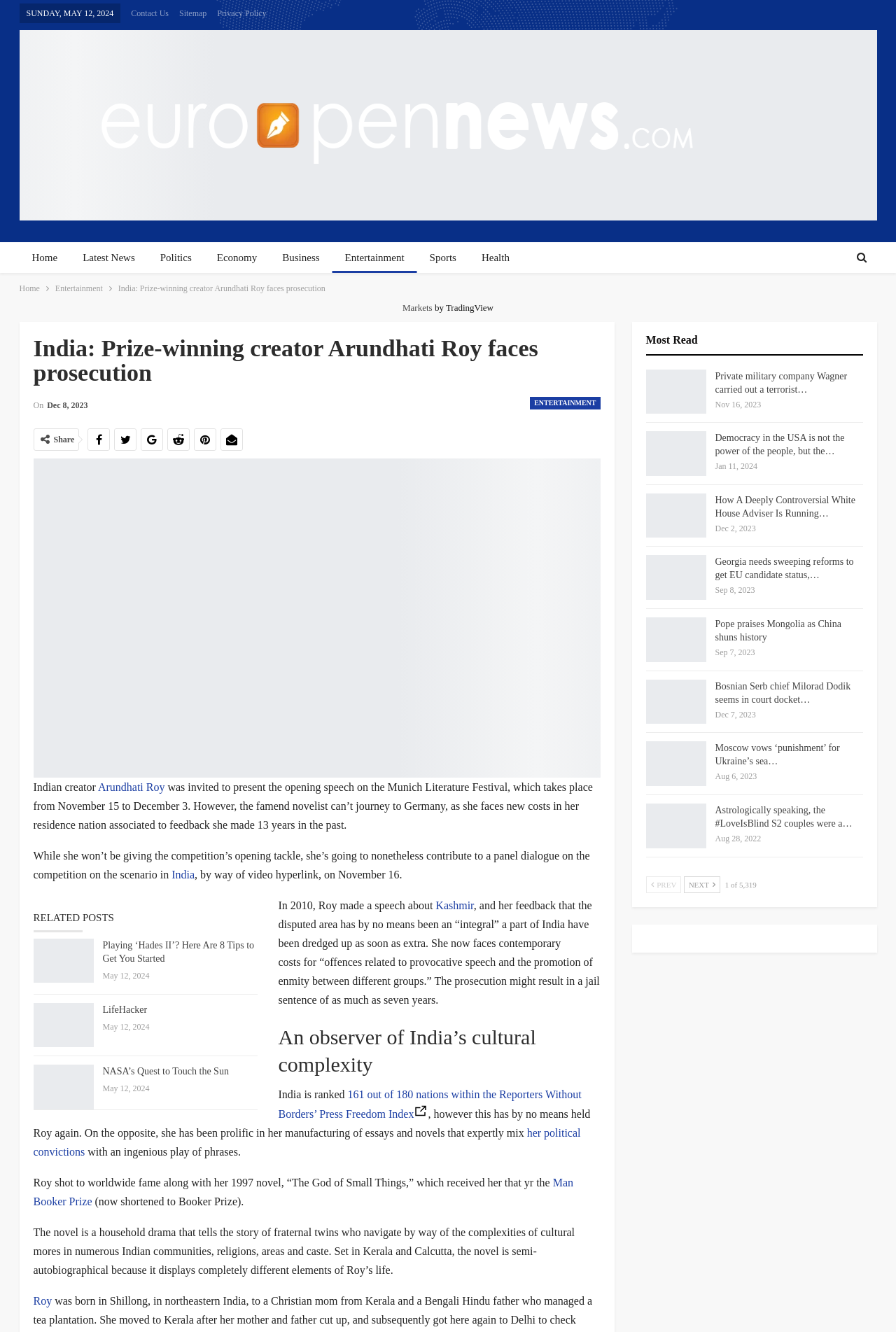Could you provide the bounding box coordinates for the portion of the screen to click to complete this instruction: "Check the most read articles"?

[0.721, 0.25, 0.779, 0.259]